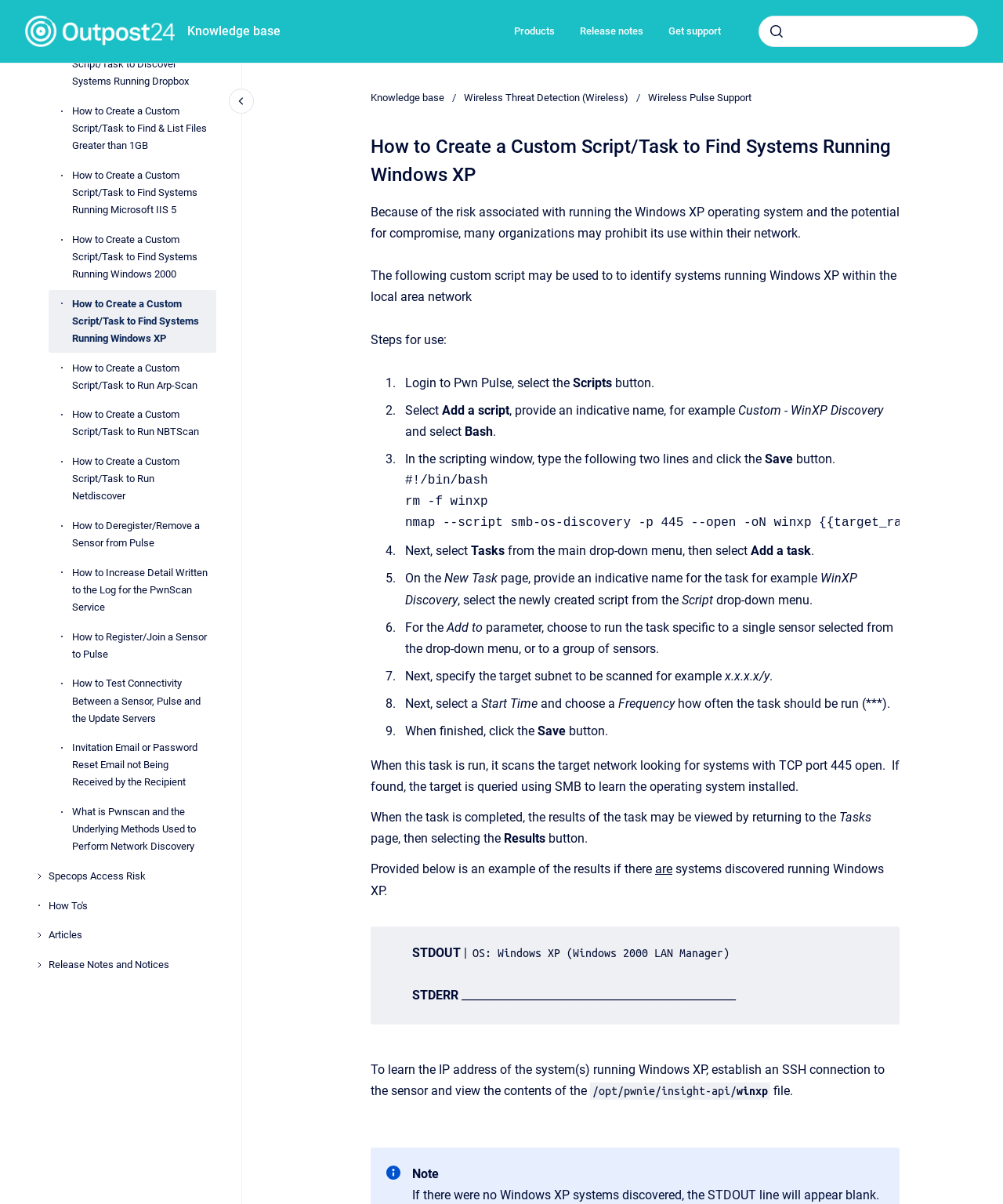Find the bounding box coordinates for the HTML element described as: "alt="Public Domain Mark"". The coordinates should consist of four float values between 0 and 1, i.e., [left, top, right, bottom].

None